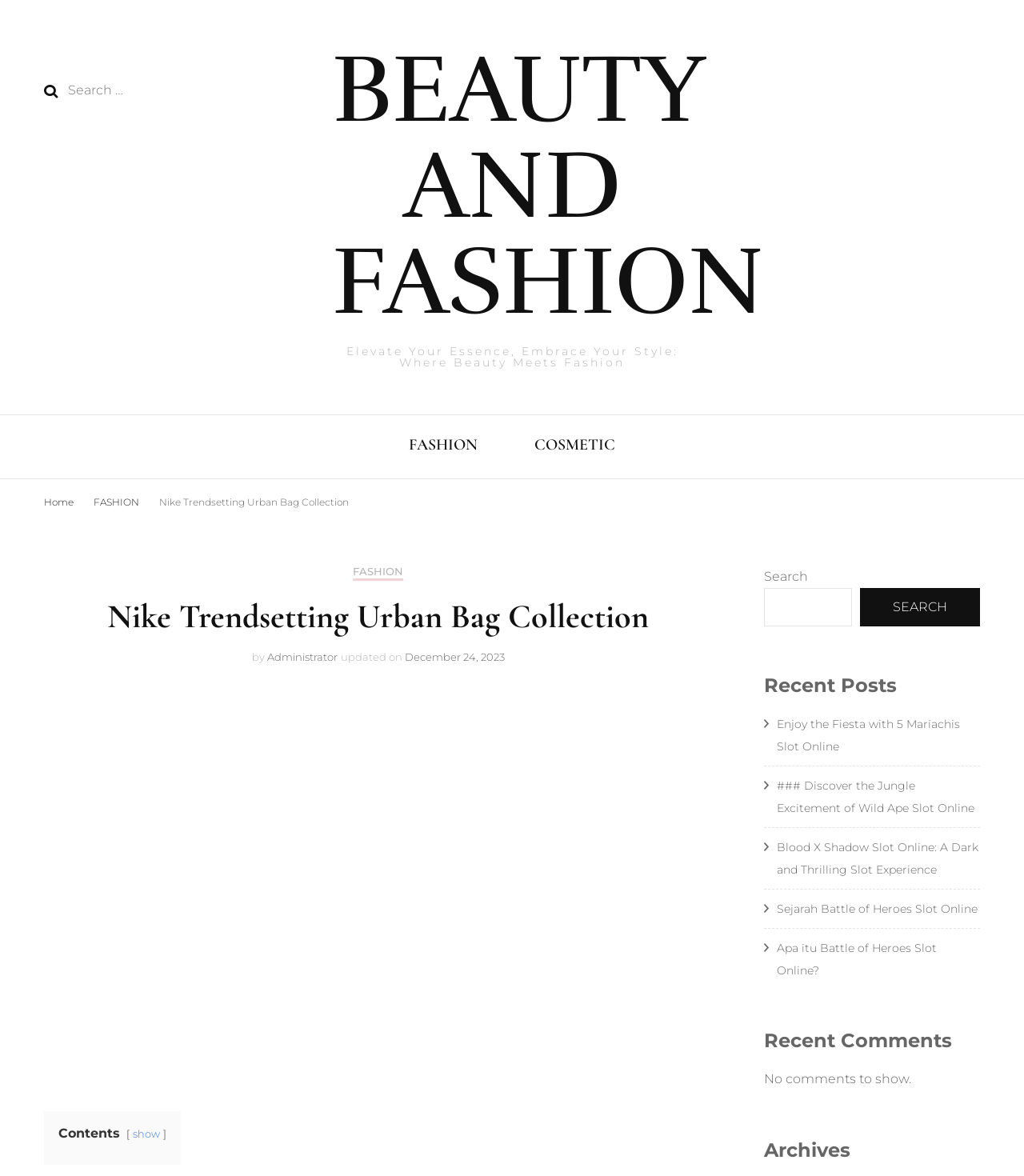Please find the bounding box coordinates of the element that needs to be clicked to perform the following instruction: "Search for Nike bags". The bounding box coordinates should be four float numbers between 0 and 1, represented as [left, top, right, bottom].

[0.066, 0.067, 0.273, 0.086]